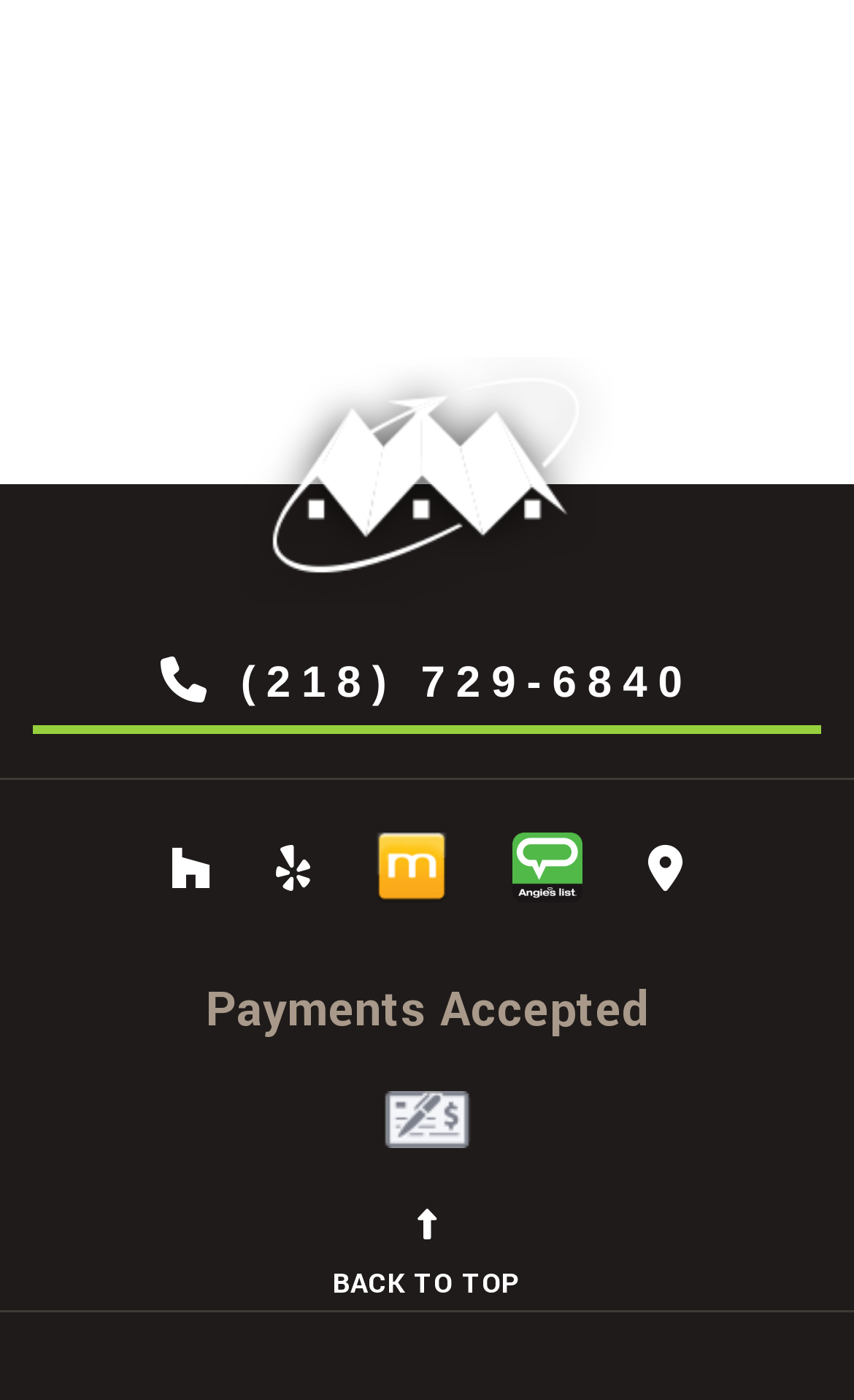How many images are on the webpage?
Identify the answer in the screenshot and reply with a single word or phrase.

2